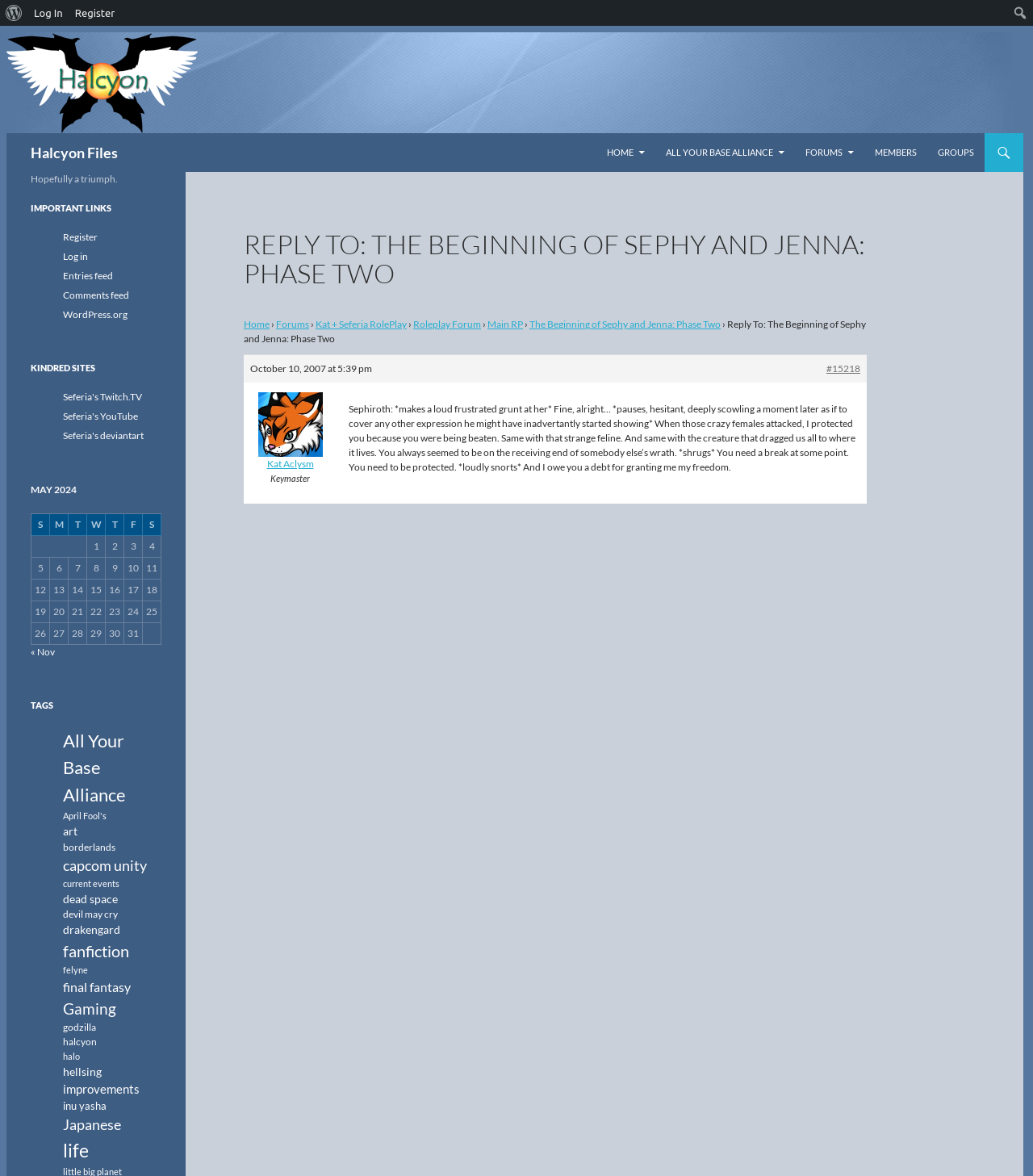What is the name of the website?
From the screenshot, provide a brief answer in one word or phrase.

Halcyon Files